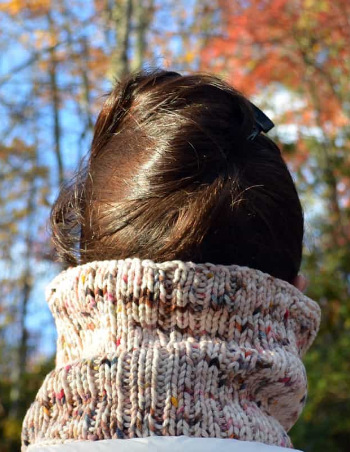Based on the image, provide a detailed response to the question:
What is the color of the hair clip?

The individual's hair is styled neatly and is held in place with a black hair clip, which highlights the prominent knit of the cowl.